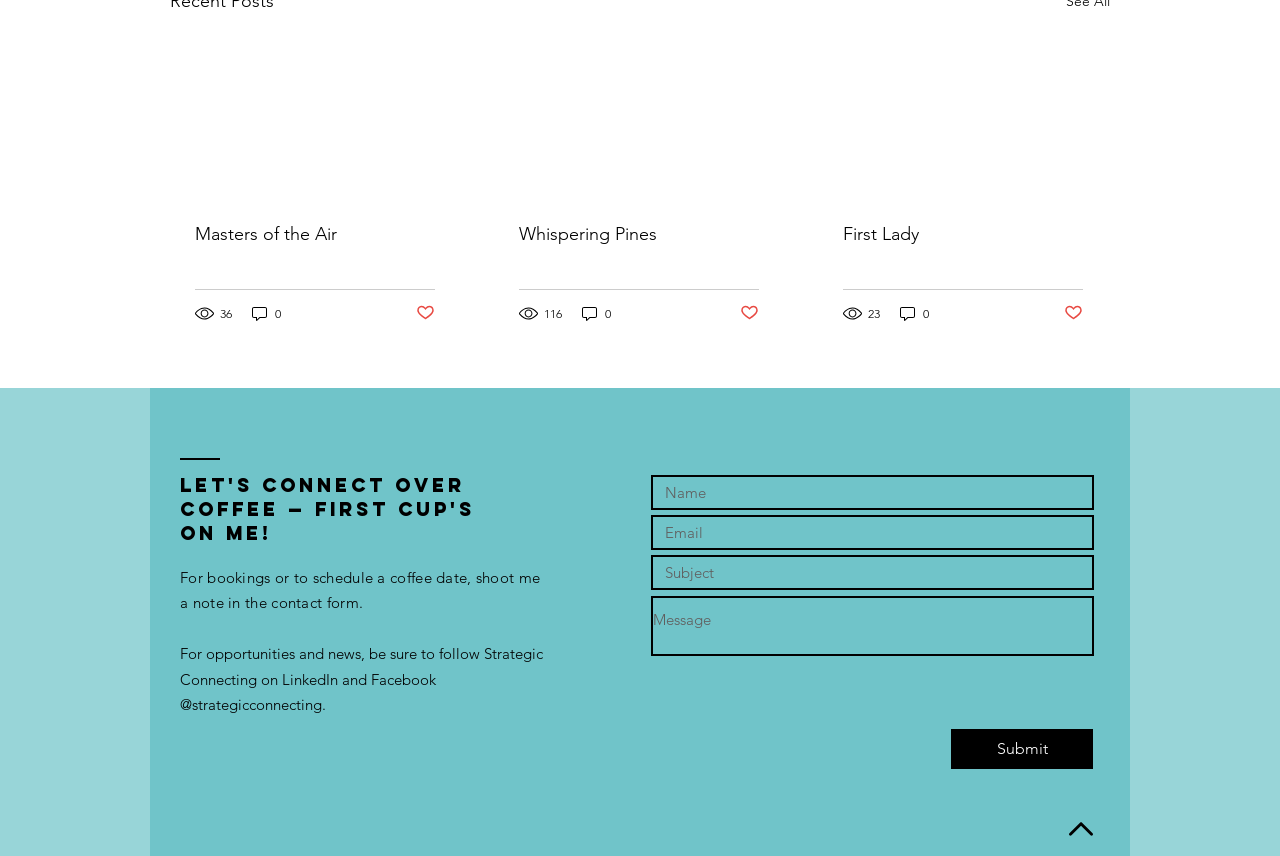From the given element description: "aria-label="Subject" name="subject" placeholder="Subject"", find the bounding box for the UI element. Provide the coordinates as four float numbers between 0 and 1, in the order [left, top, right, bottom].

[0.509, 0.648, 0.855, 0.689]